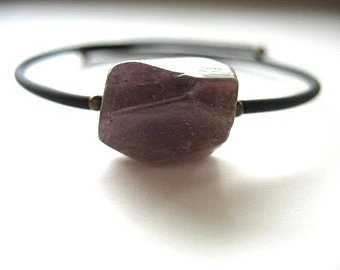Break down the image and describe every detail you can observe.

This image showcases the "Jaclyn Dreyer - Amethyst Single Stone Bracelet," a unique piece featured at the Beverly Shores Depot Museum and Art Gallery. The bracelet features a striking, irregularly shaped amethyst stone that serves as its centerpiece. The stone's rich purple hue contrasts beautifully with the simple black band, which is designed for both comfort and style. This elegant bracelet is not only fashionable but also highly versatile, making it suitable for various occasions. The design allows the bracelet to slip on easily and return to its original shape, ensuring a comfortable fit for most wrists. Each piece of jewelry is distinct, emphasizing individuality in style.